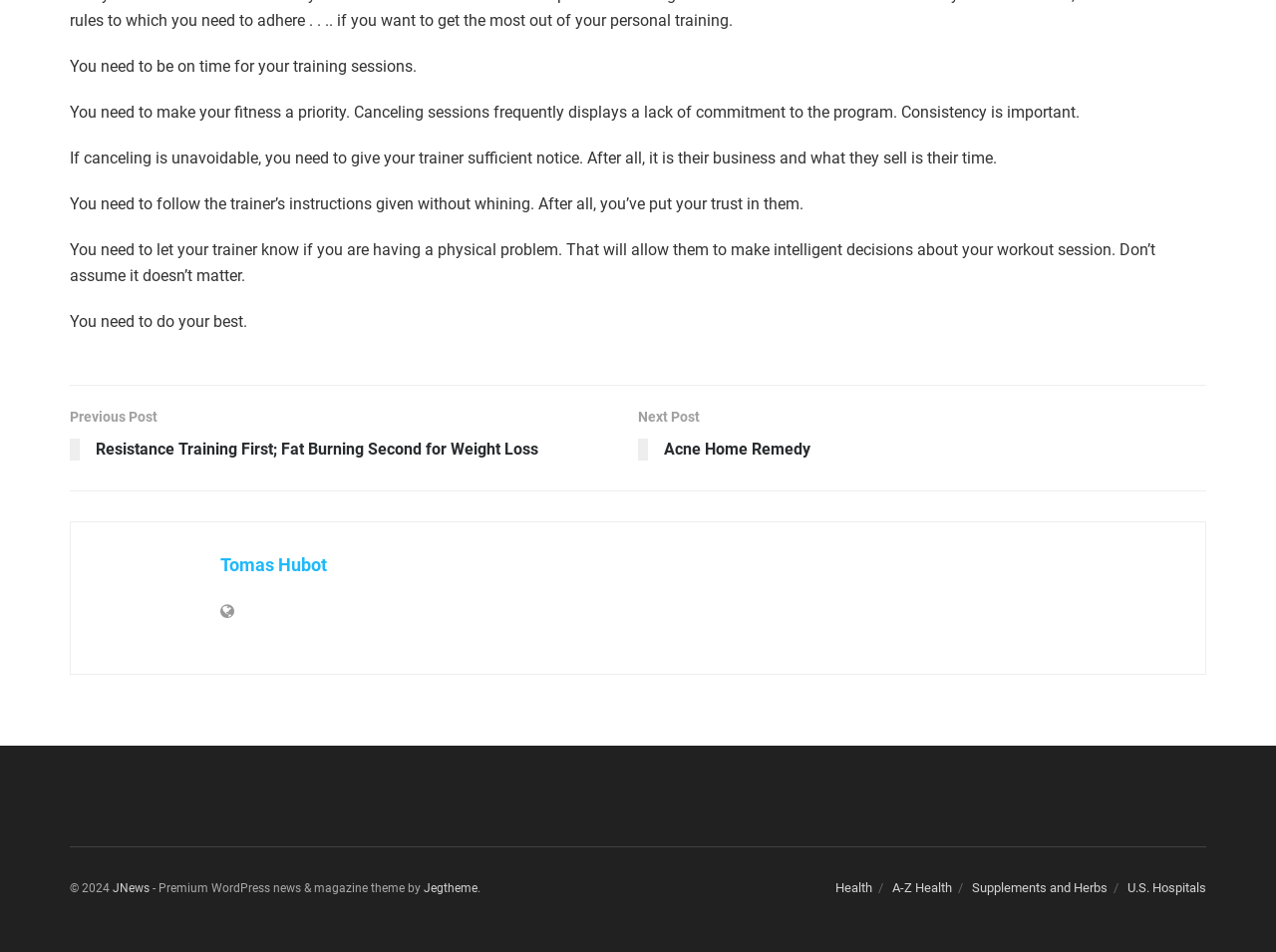Predict the bounding box coordinates of the area that should be clicked to accomplish the following instruction: "Check the copyright information". The bounding box coordinates should consist of four float numbers between 0 and 1, i.e., [left, top, right, bottom].

[0.055, 0.925, 0.088, 0.94]